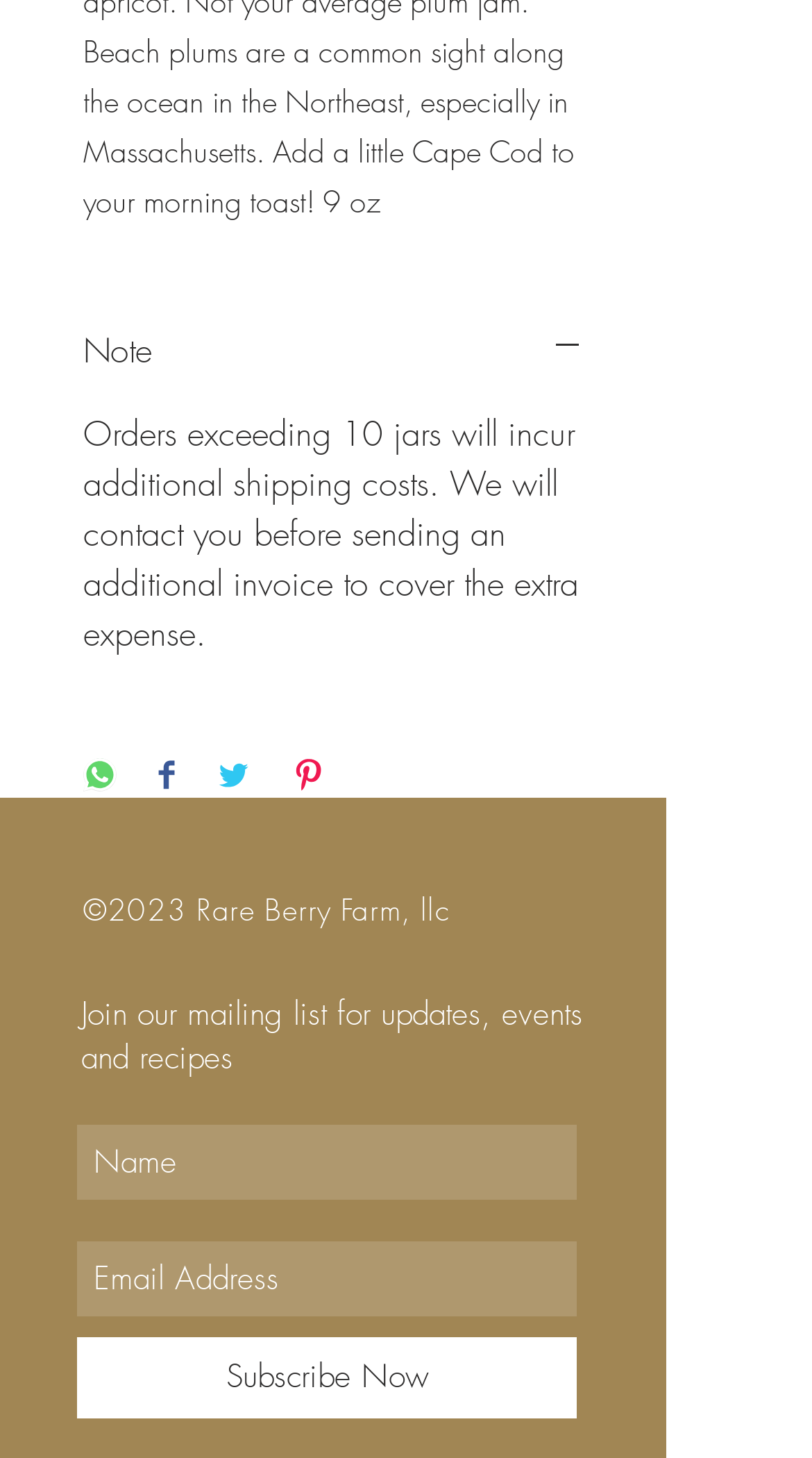Provide a one-word or short-phrase answer to the question:
What is the purpose of the 'Slideshow' region?

Mailing list subscription